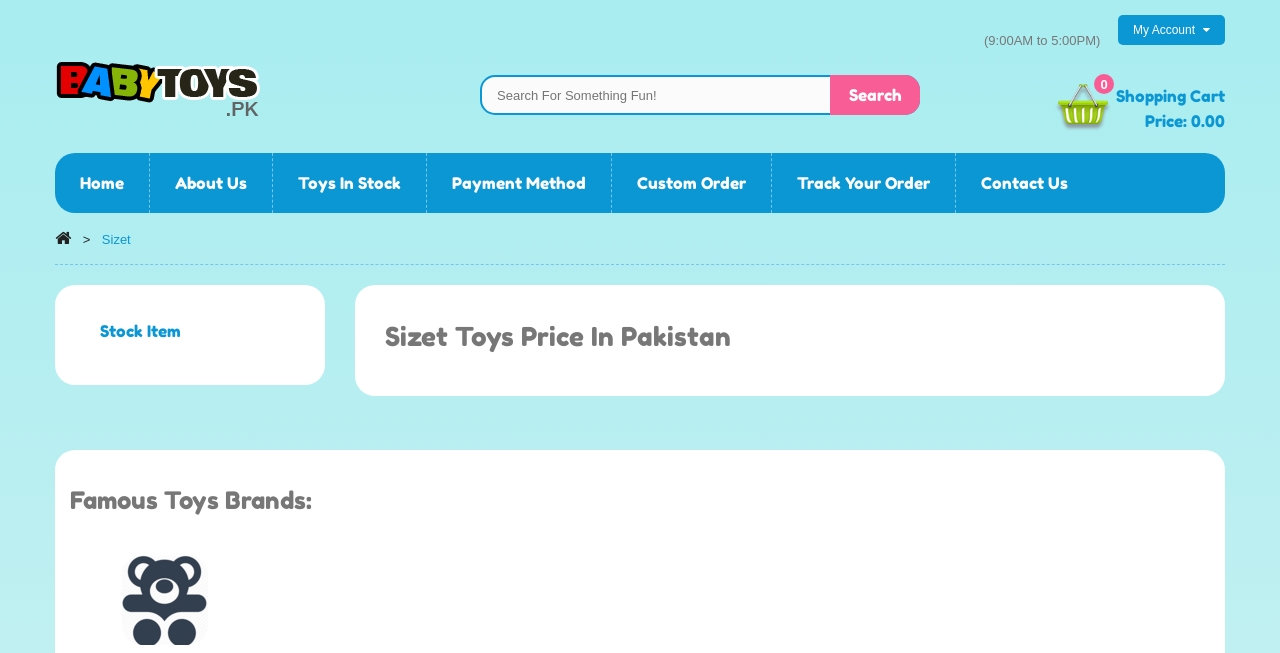Examine the image carefully and respond to the question with a detailed answer: 
What is the brand name of the toys?

I found the brand name 'Sizet' in the logo and in the link 'Sizet Sizet' which suggests that Sizet is the brand name of the toys.